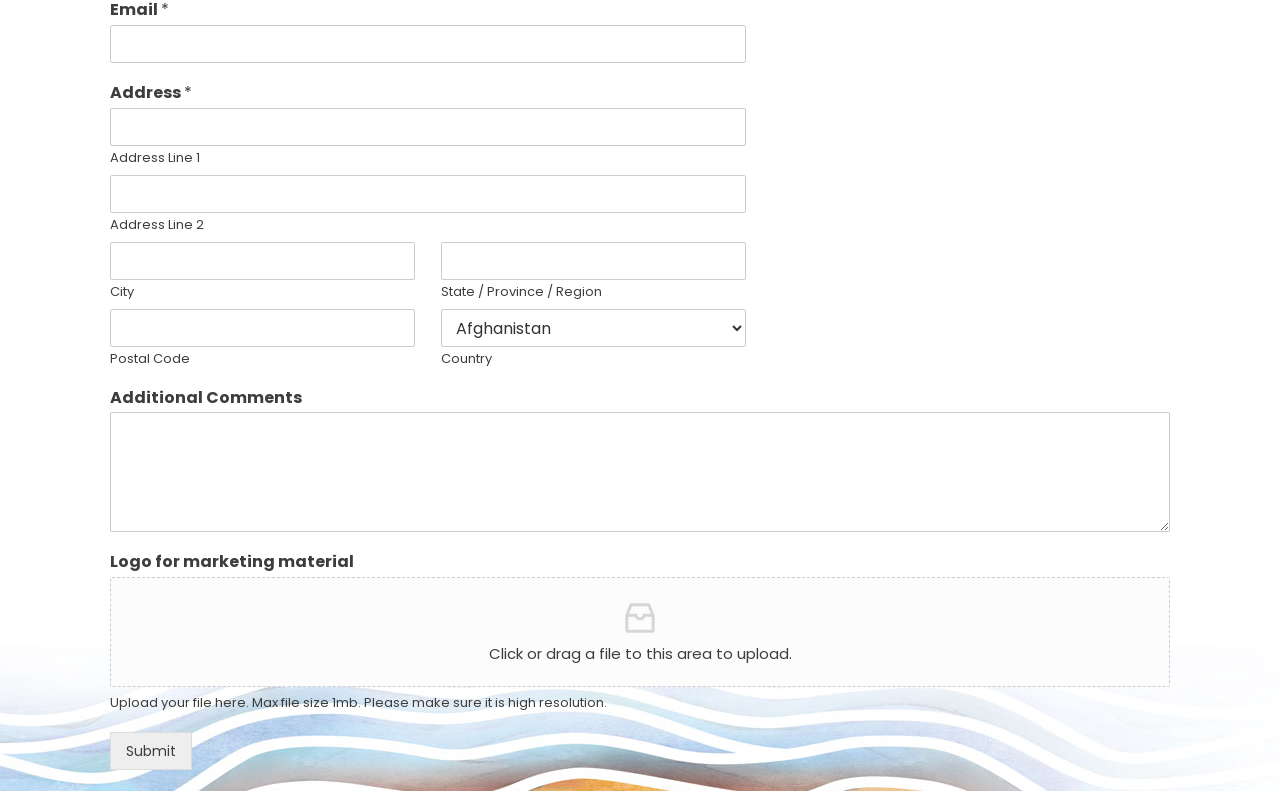What is the function of the 'Submit' button?
From the image, respond with a single word or phrase.

Submit form